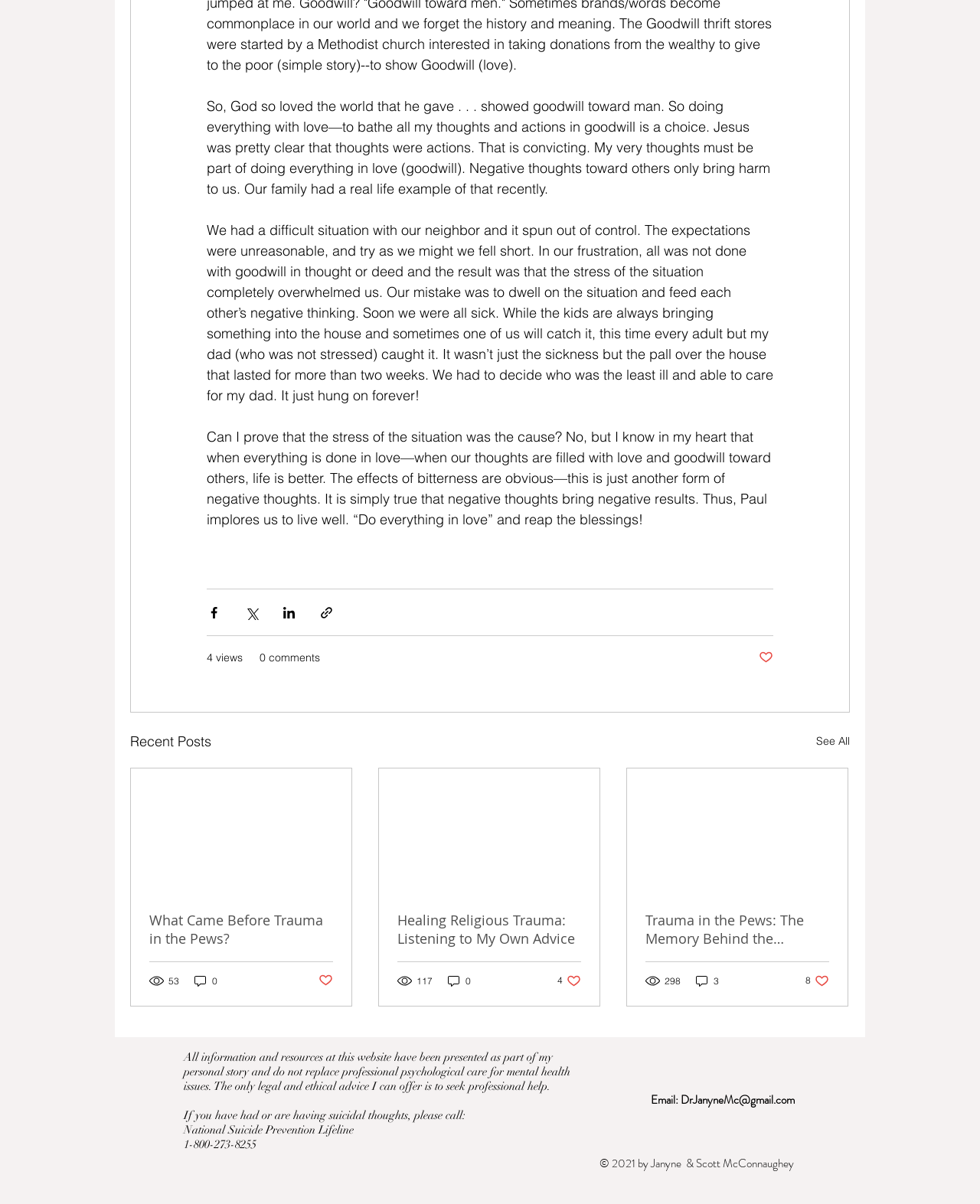Please find and report the bounding box coordinates of the element to click in order to perform the following action: "View the post with 298 views". The coordinates should be expressed as four float numbers between 0 and 1, in the format [left, top, right, bottom].

[0.659, 0.808, 0.696, 0.82]